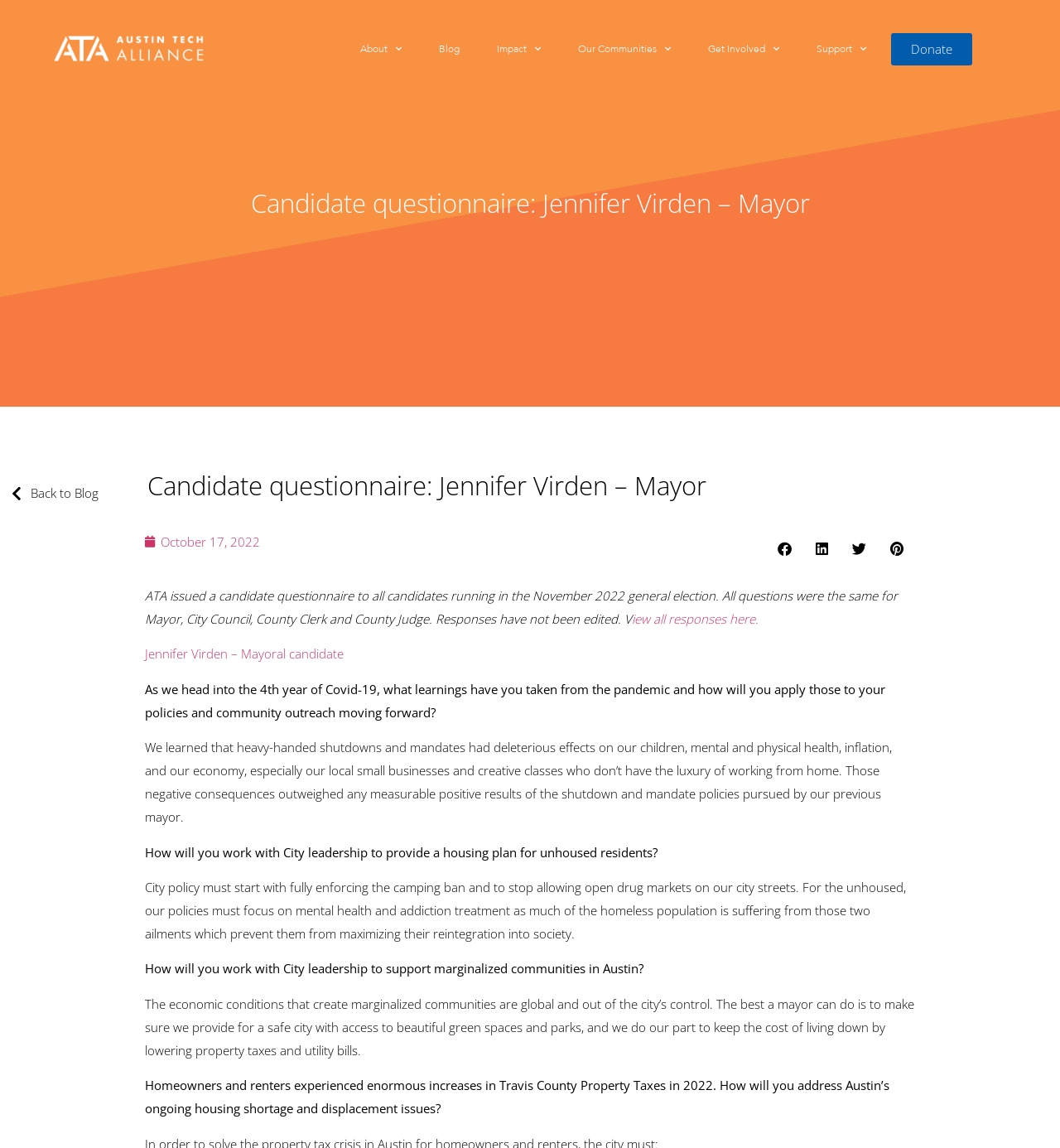Kindly determine the bounding box coordinates for the clickable area to achieve the given instruction: "Go back to blog".

[0.029, 0.418, 0.123, 0.441]